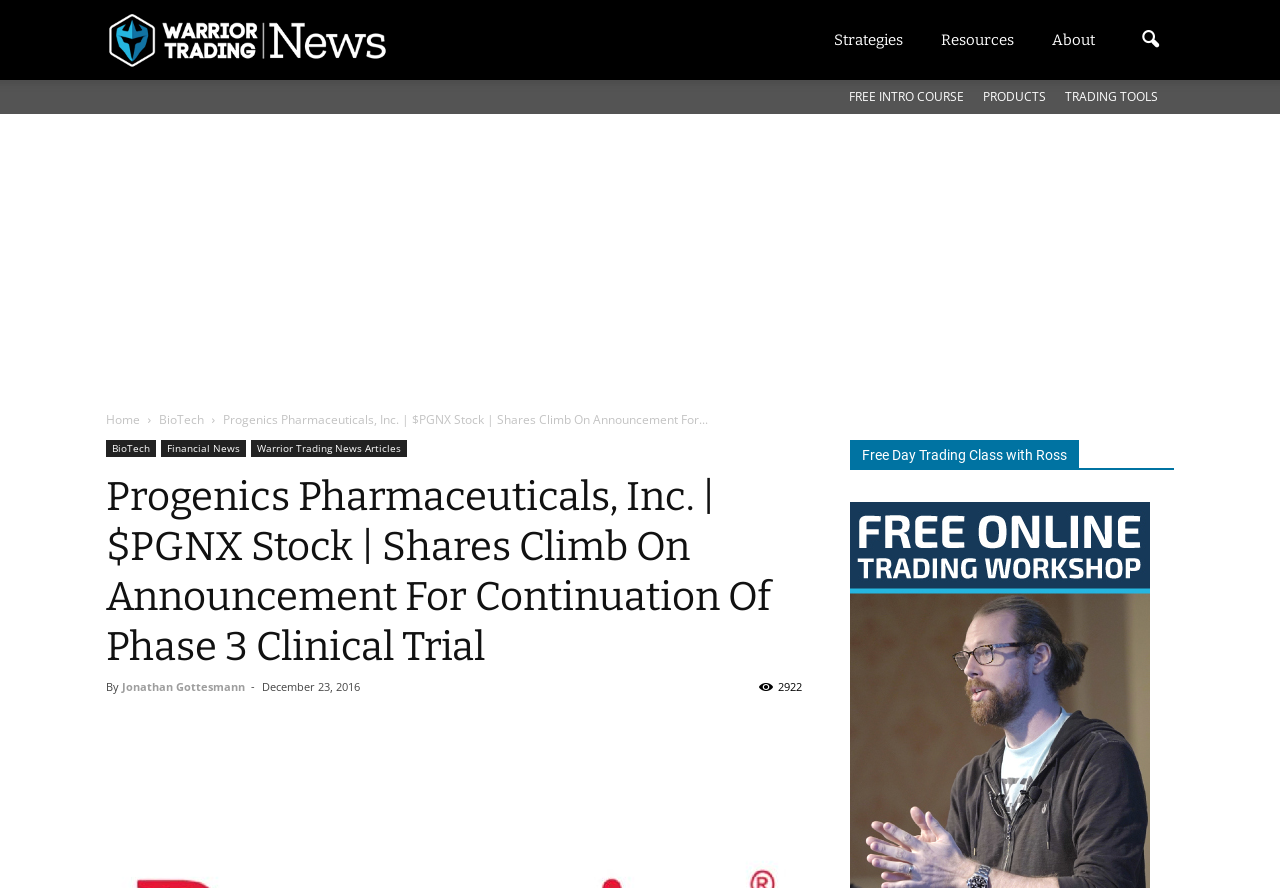When was the article published?
Based on the screenshot, provide your answer in one word or phrase.

December 23, 2016